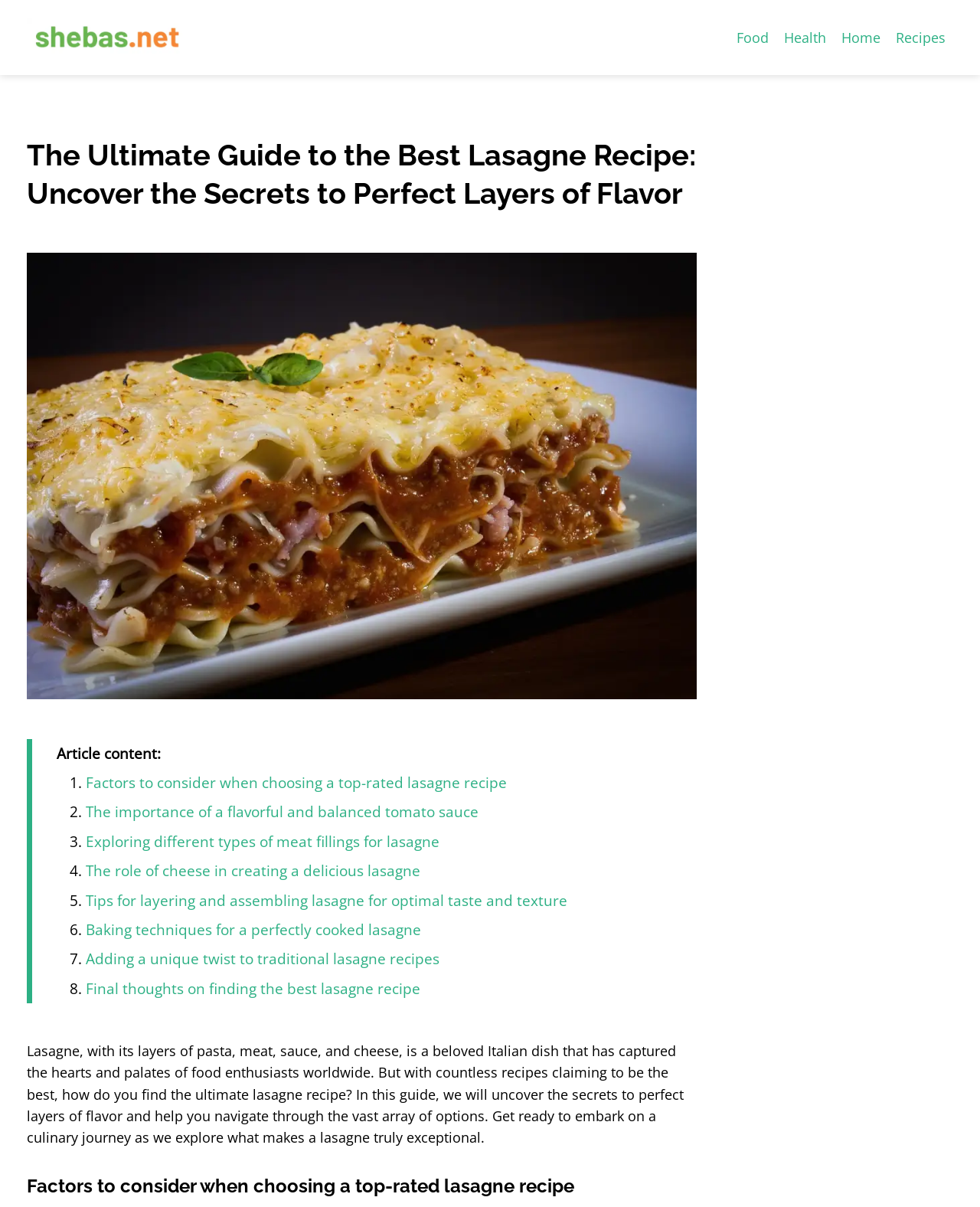Summarize the contents and layout of the webpage in detail.

This webpage is a comprehensive guide to finding the best lasagne recipe. At the top, there is a logo with a link to "shebas.net" accompanied by a small image. Below the logo, there are four navigation links: "Food", "Health", "Home", and "Recipes". 

The main content of the webpage is divided into sections. The first section is an introduction to the guide, which is headed by a title "The Ultimate Guide to the Best Lasagne Recipe: Uncover the Secrets to Perfect Layers of Flavor". Below the title, there is a large image related to the best lasagne recipe. 

The introduction is followed by a list of eight points to consider when searching for the perfect lasagne recipe. Each point is numbered and presented as a link, with topics ranging from the importance of flavorful tomato sauce to adding a unique twist to traditional recipes. 

Below the list, there is a lengthy article that provides detailed information on finding the best lasagne recipe. The article is divided into sections, each with its own heading, such as "Factors to consider when choosing a top-rated lasagne recipe". The content of the article is informative and provides guidance on how to navigate through the various options to find the ultimate lasagne recipe.